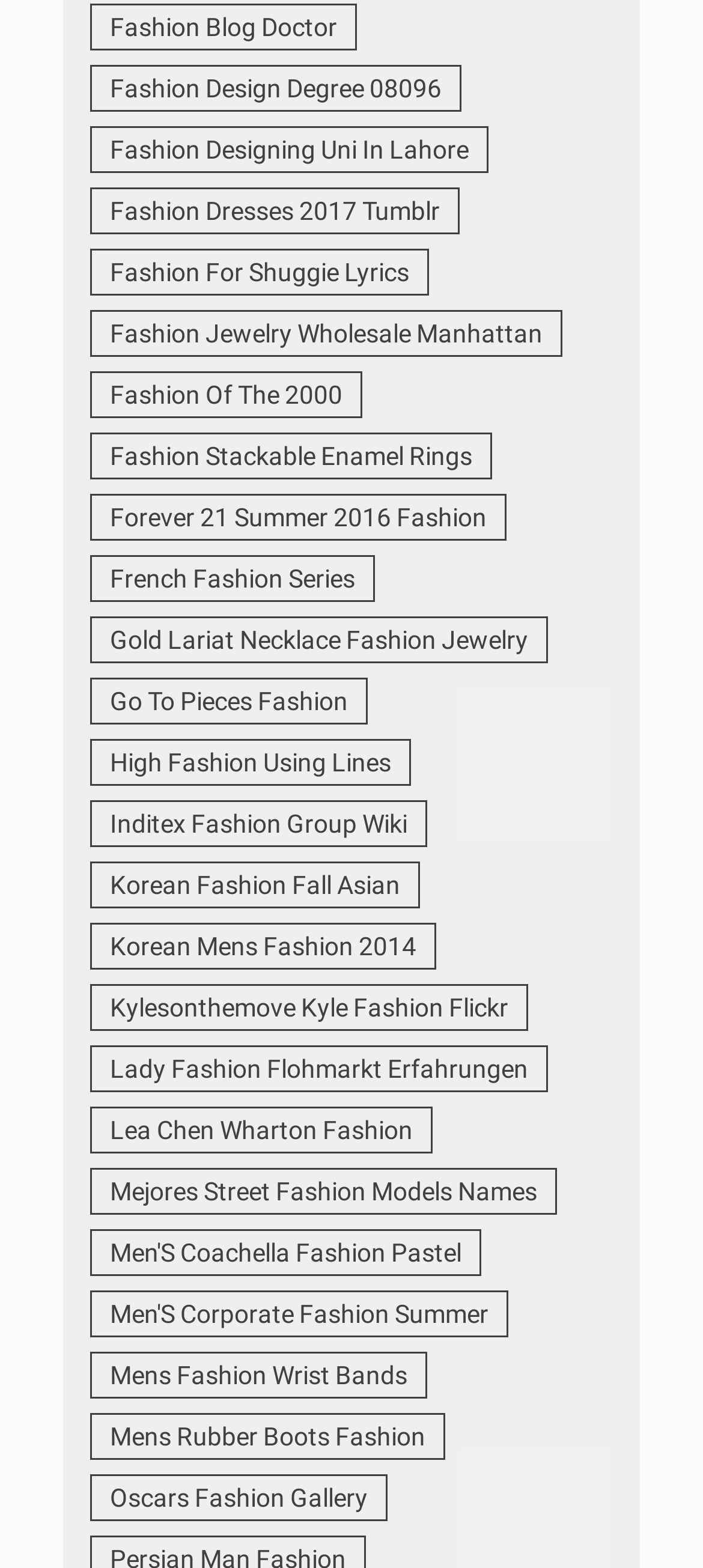Please identify the bounding box coordinates of the element I need to click to follow this instruction: "Click on Fashion Blog Doctor".

[0.128, 0.002, 0.508, 0.032]